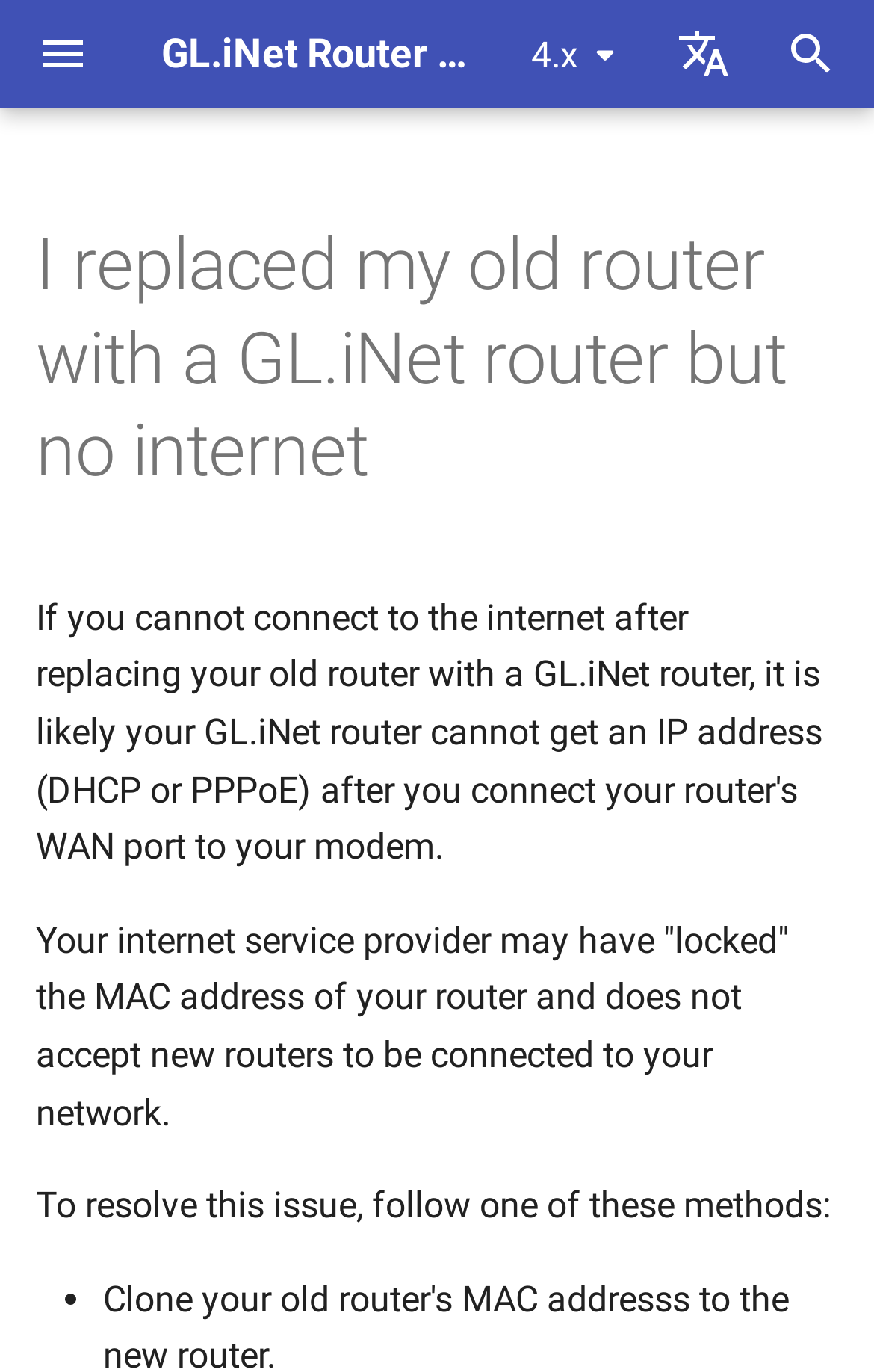Refer to the image and offer a detailed explanation in response to the question: What is the purpose of the 'Select language' button?

The purpose of the 'Select language' button can be inferred by its name and its location in the header section, which suggests that it allows users to select their preferred language for the documentation.